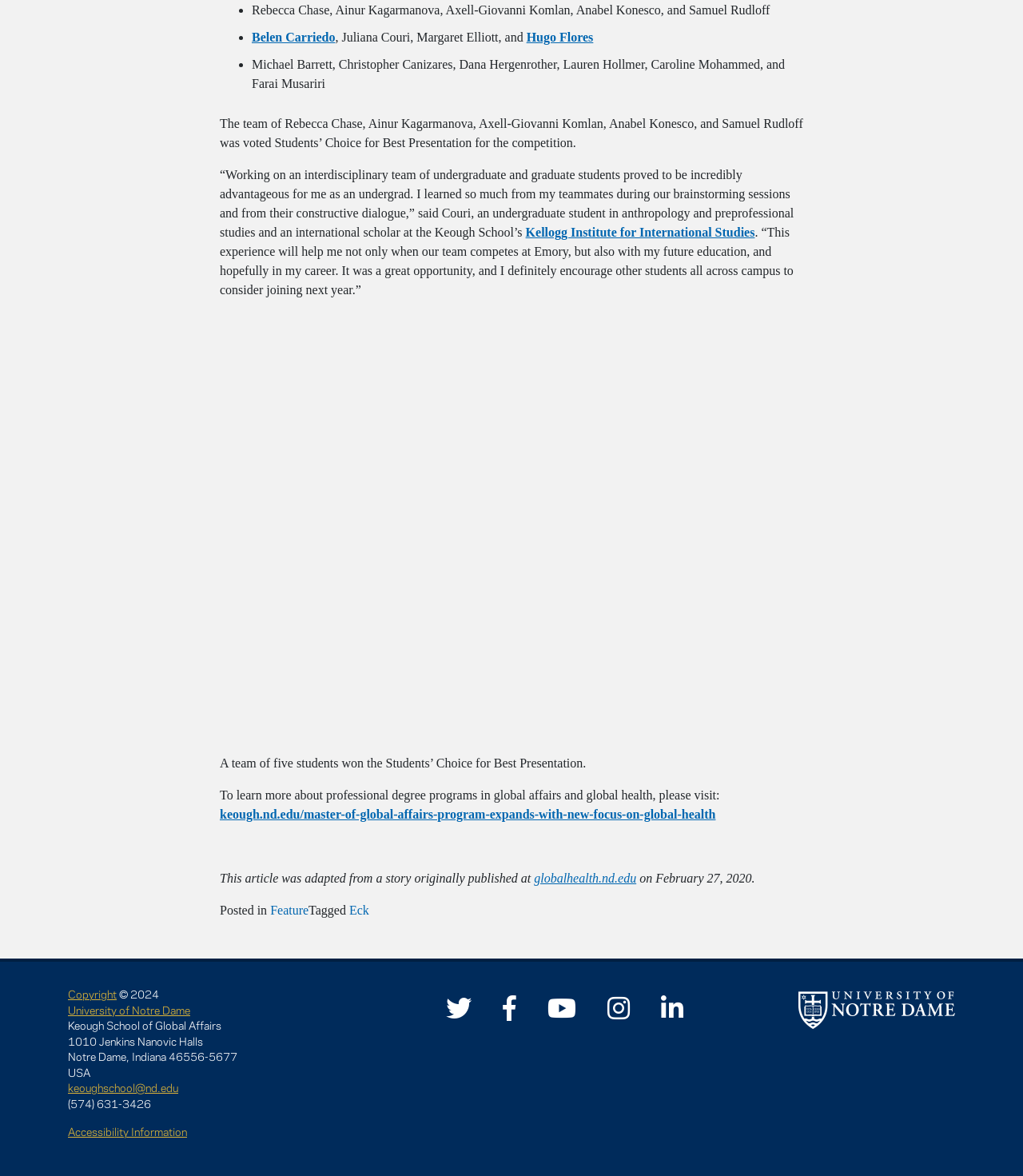Determine the bounding box coordinates of the clickable element necessary to fulfill the instruction: "Visit the website of the Keough School of Global Affairs". Provide the coordinates as four float numbers within the 0 to 1 range, i.e., [left, top, right, bottom].

[0.215, 0.687, 0.7, 0.698]